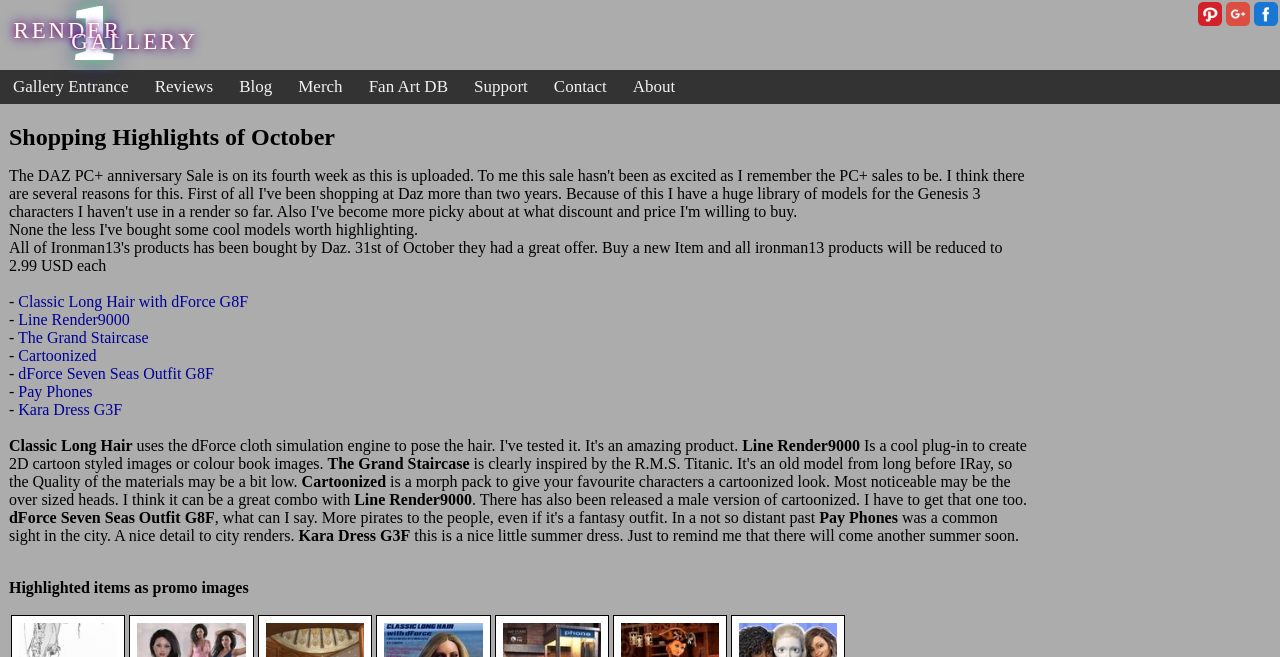What is the first link in the navigation menu?
Based on the visual content, answer with a single word or a brief phrase.

Gallery Entrance